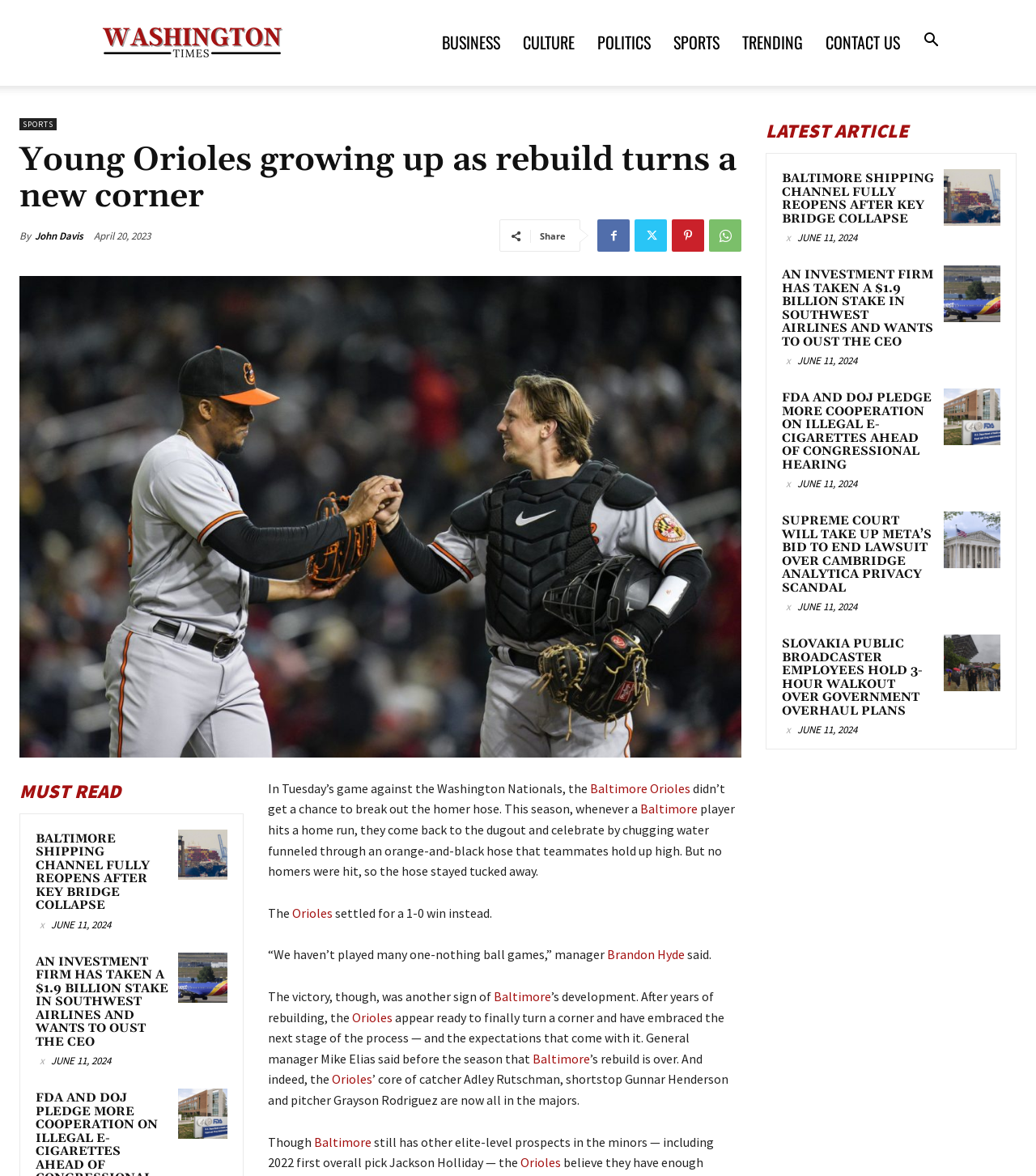What is the position of Adley Rutschman?
Please give a detailed and elaborate explanation in response to the question.

I found this answer by reading the article content, specifically the sentence 'the Orioles’ core of catcher Adley Rutschman, shortstop Gunnar Henderson and pitcher Grayson Rodriguez are now all in the majors.'